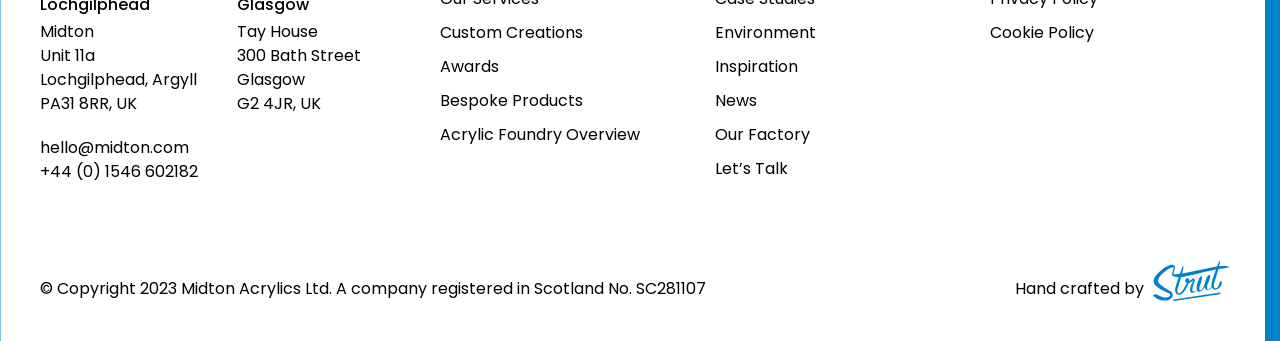Specify the bounding box coordinates of the region I need to click to perform the following instruction: "Learn about Custom Creations". The coordinates must be four float numbers in the range of 0 to 1, i.e., [left, top, right, bottom].

[0.344, 0.063, 0.527, 0.133]